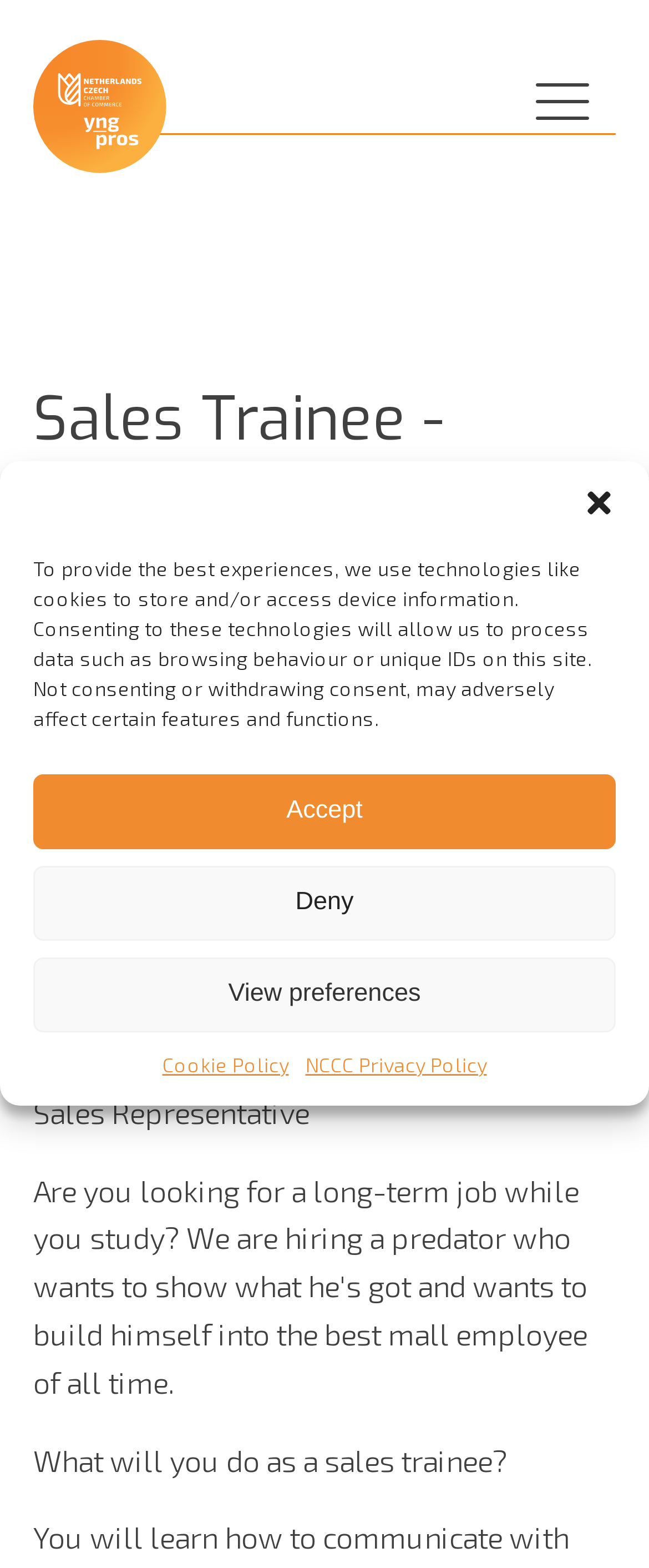Provide the bounding box for the UI element matching this description: "Travel News".

None